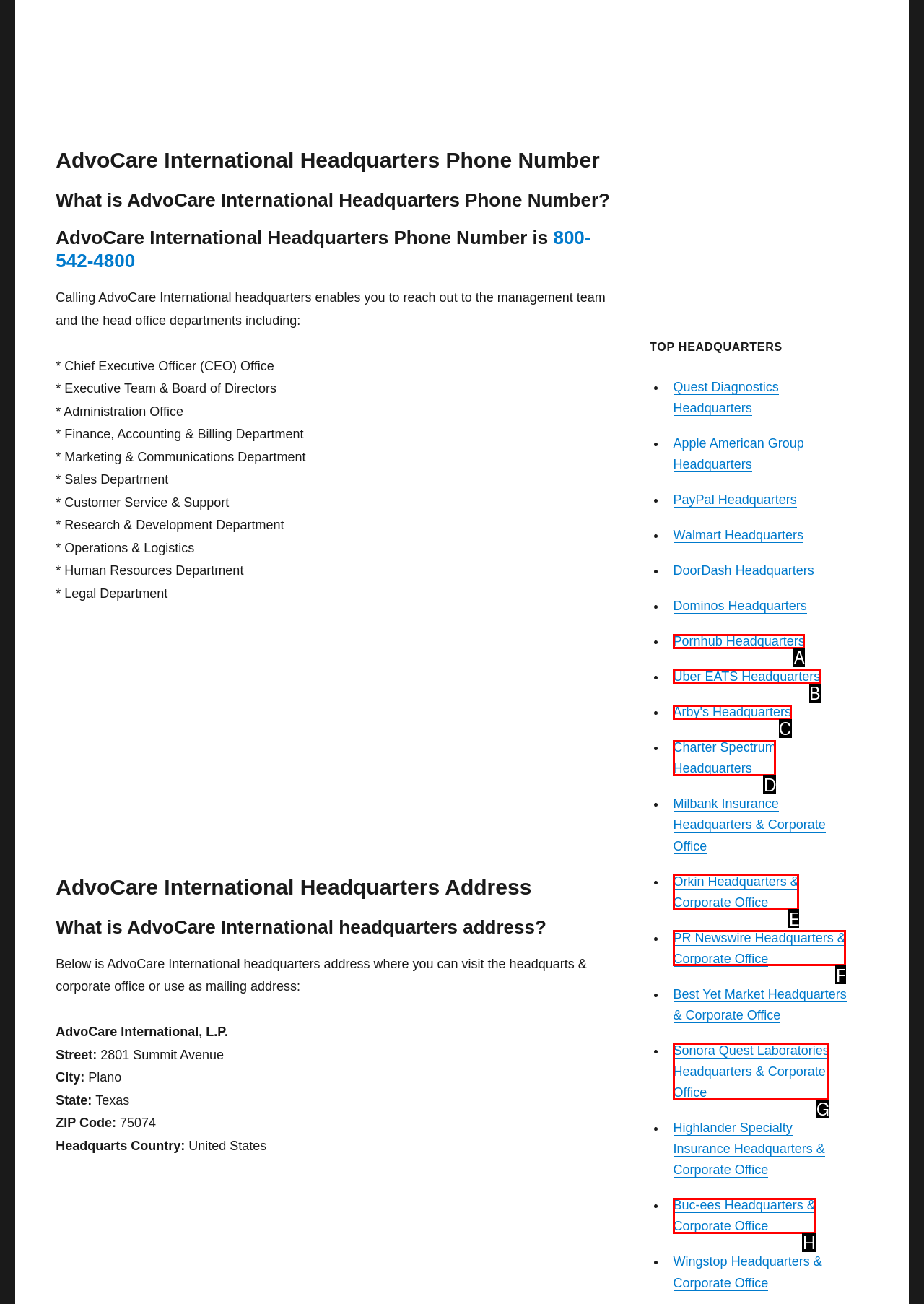Pick the option that best fits the description: Orkin Headquarters & Corporate Office. Reply with the letter of the matching option directly.

E